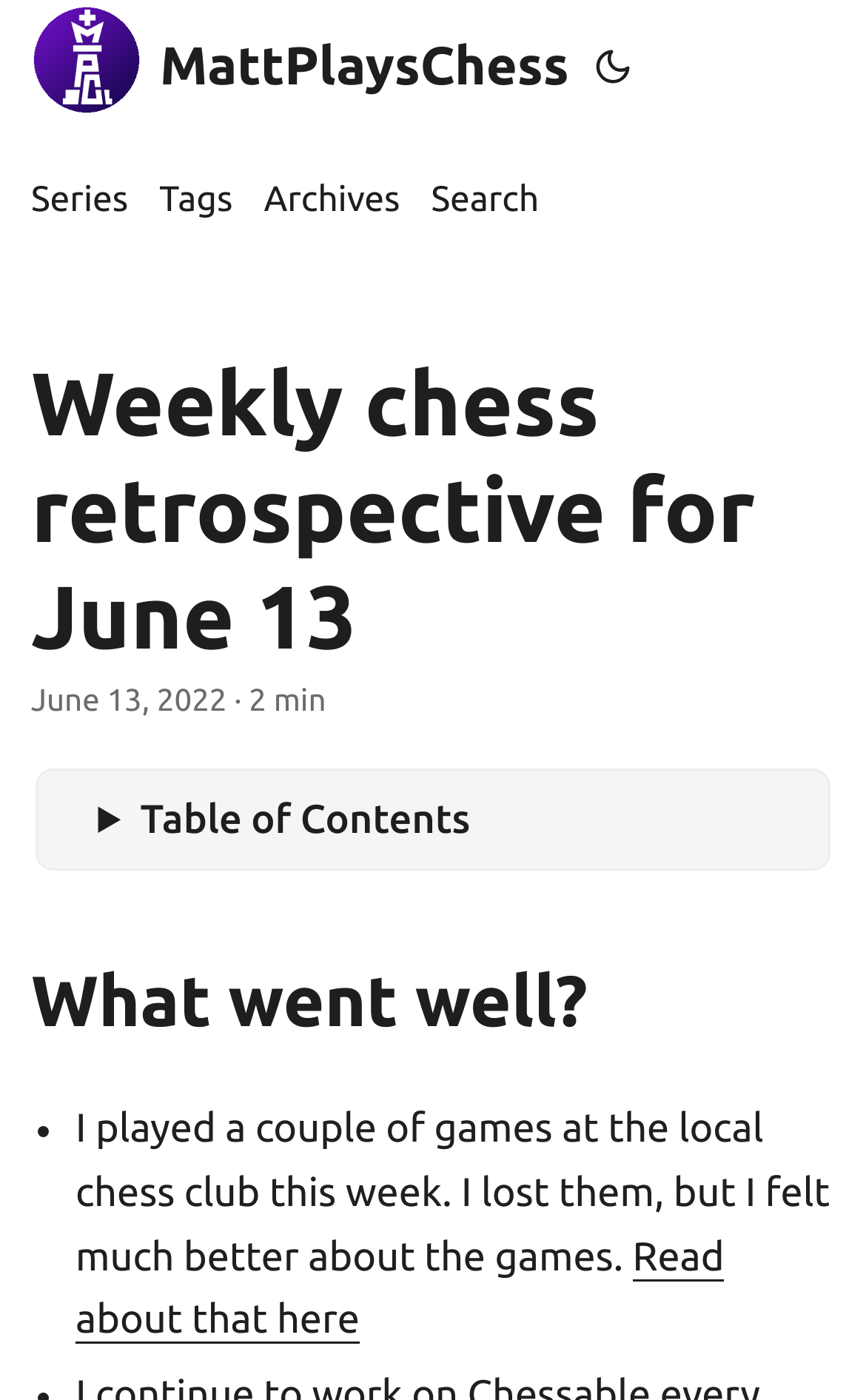Identify and extract the heading text of the webpage.

Weekly chess retrospective for June 13